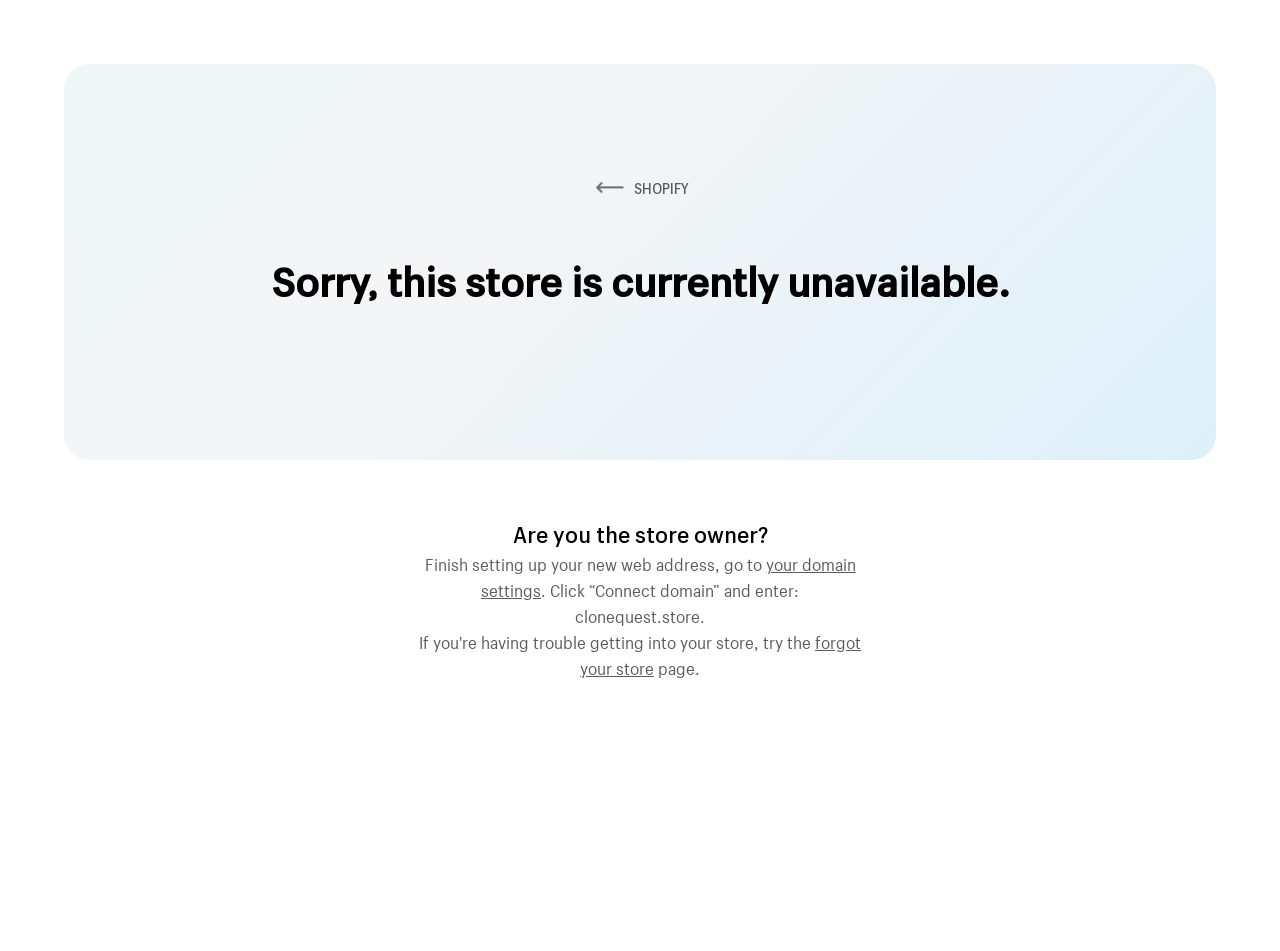Calculate the bounding box coordinates for the UI element based on the following description: "forgot your store". Ensure the coordinates are four float numbers between 0 and 1, i.e., [left, top, right, bottom].

[0.453, 0.659, 0.673, 0.714]